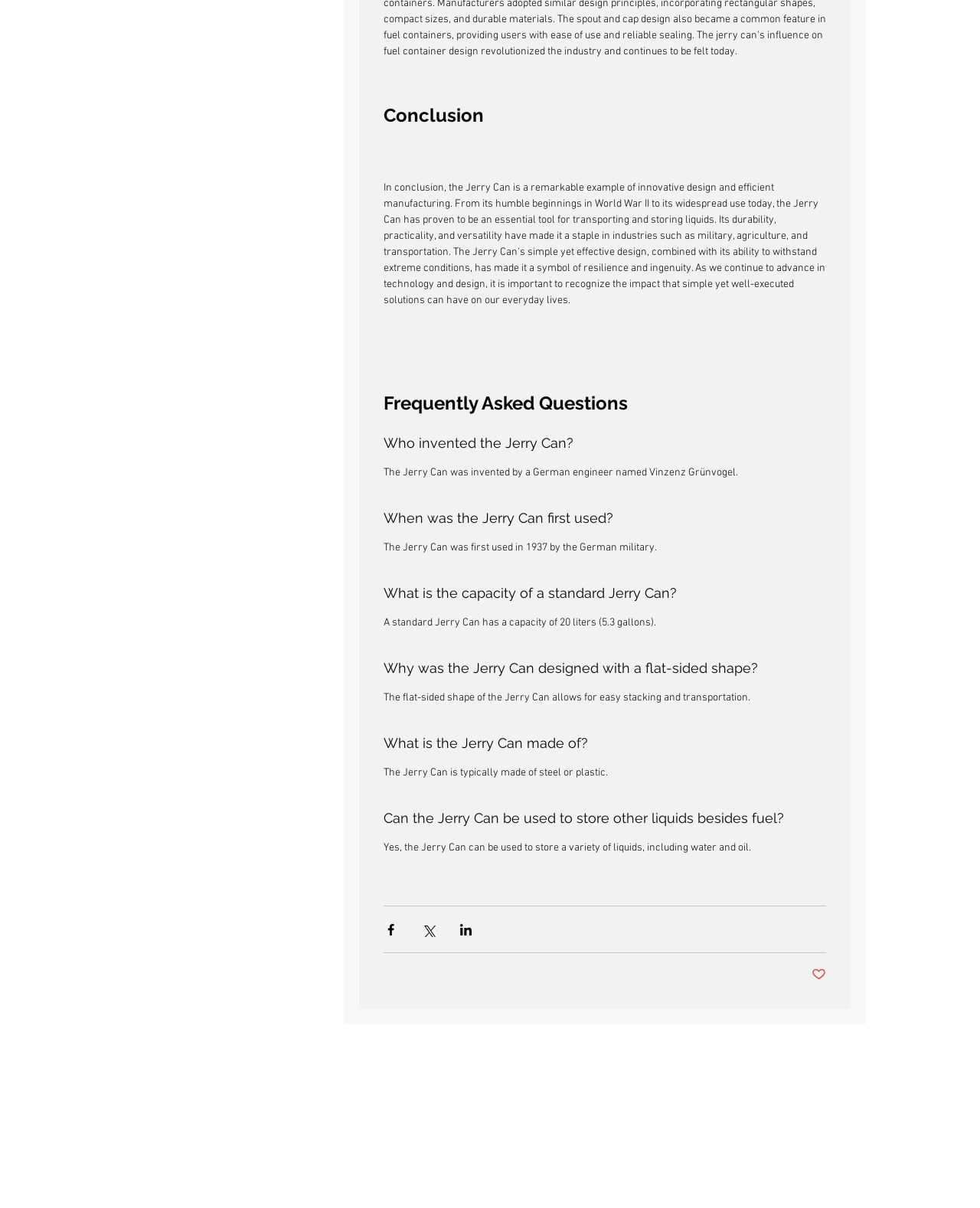Please determine the bounding box of the UI element that matches this description: parent_node: Home. The coordinates should be given as (top-left x, top-left y, bottom-right x, bottom-right y), with all values between 0 and 1.

None